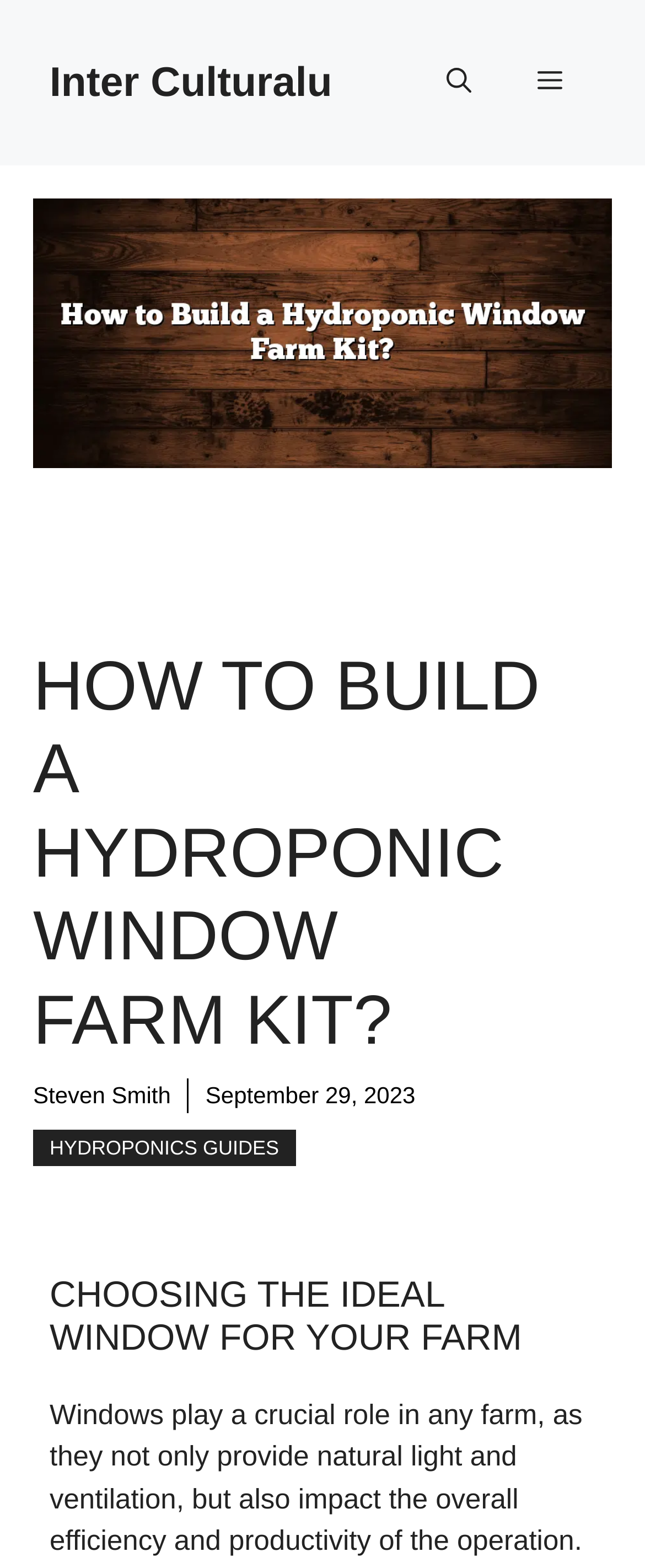Extract the primary heading text from the webpage.

HOW TO BUILD A HYDROPONIC WINDOW FARM KIT?